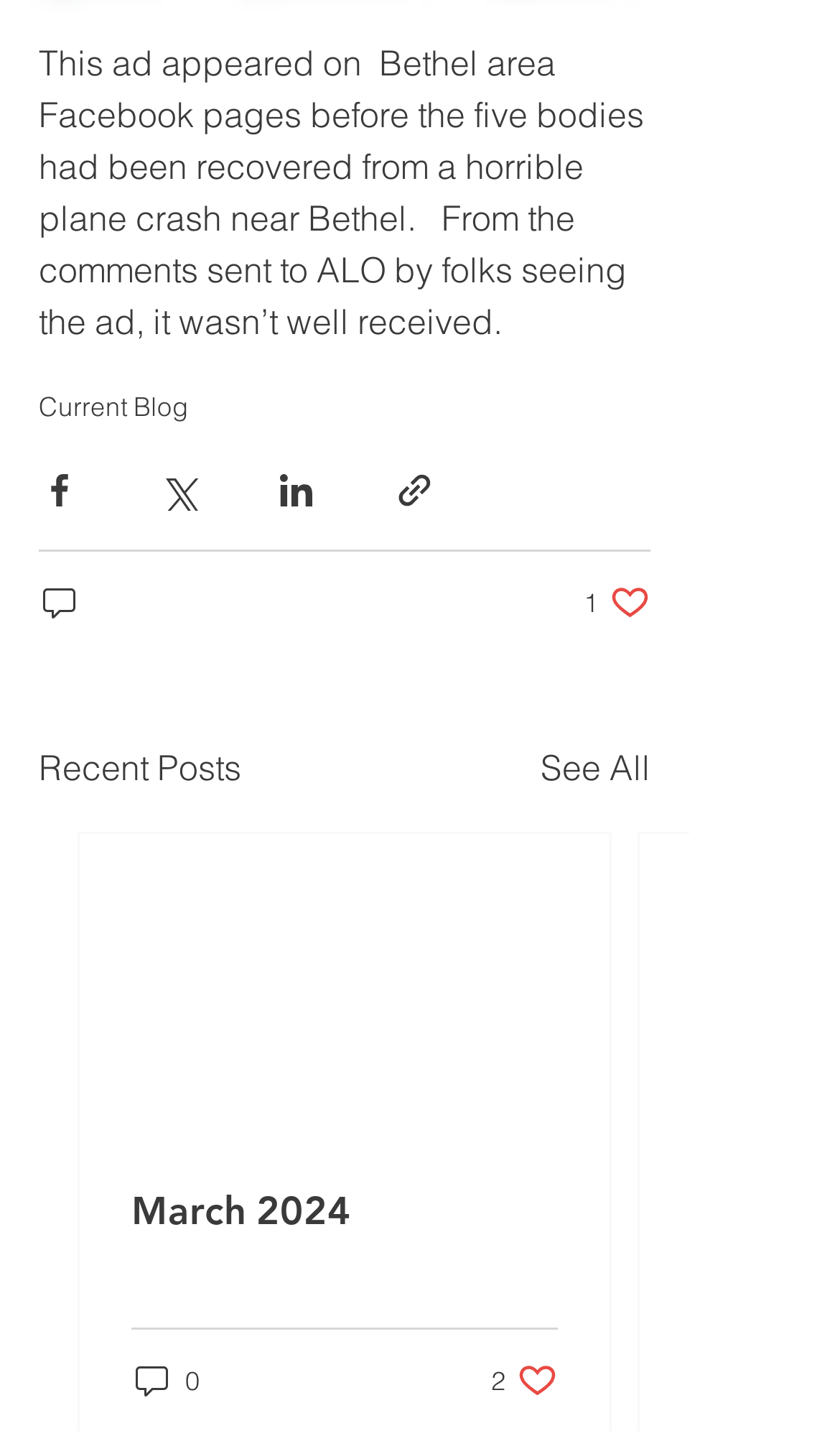Using the element description: "See All", determine the bounding box coordinates for the specified UI element. The coordinates should be four float numbers between 0 and 1, [left, top, right, bottom].

[0.644, 0.518, 0.774, 0.555]